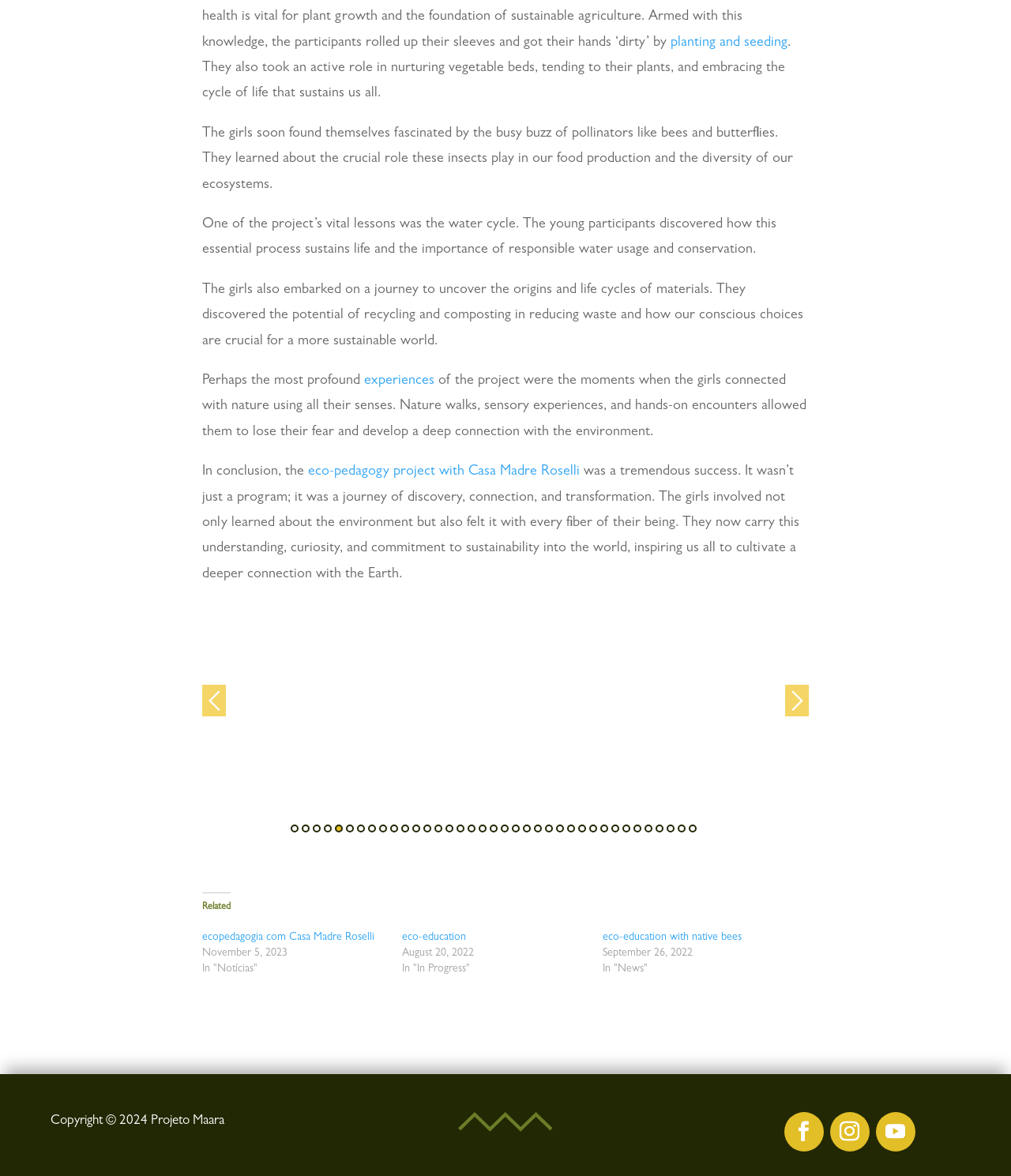Specify the bounding box coordinates of the element's region that should be clicked to achieve the following instruction: "Click on the 'Next' button". The bounding box coordinates consist of four float numbers between 0 and 1, in the format [left, top, right, bottom].

[0.777, 0.582, 0.8, 0.609]